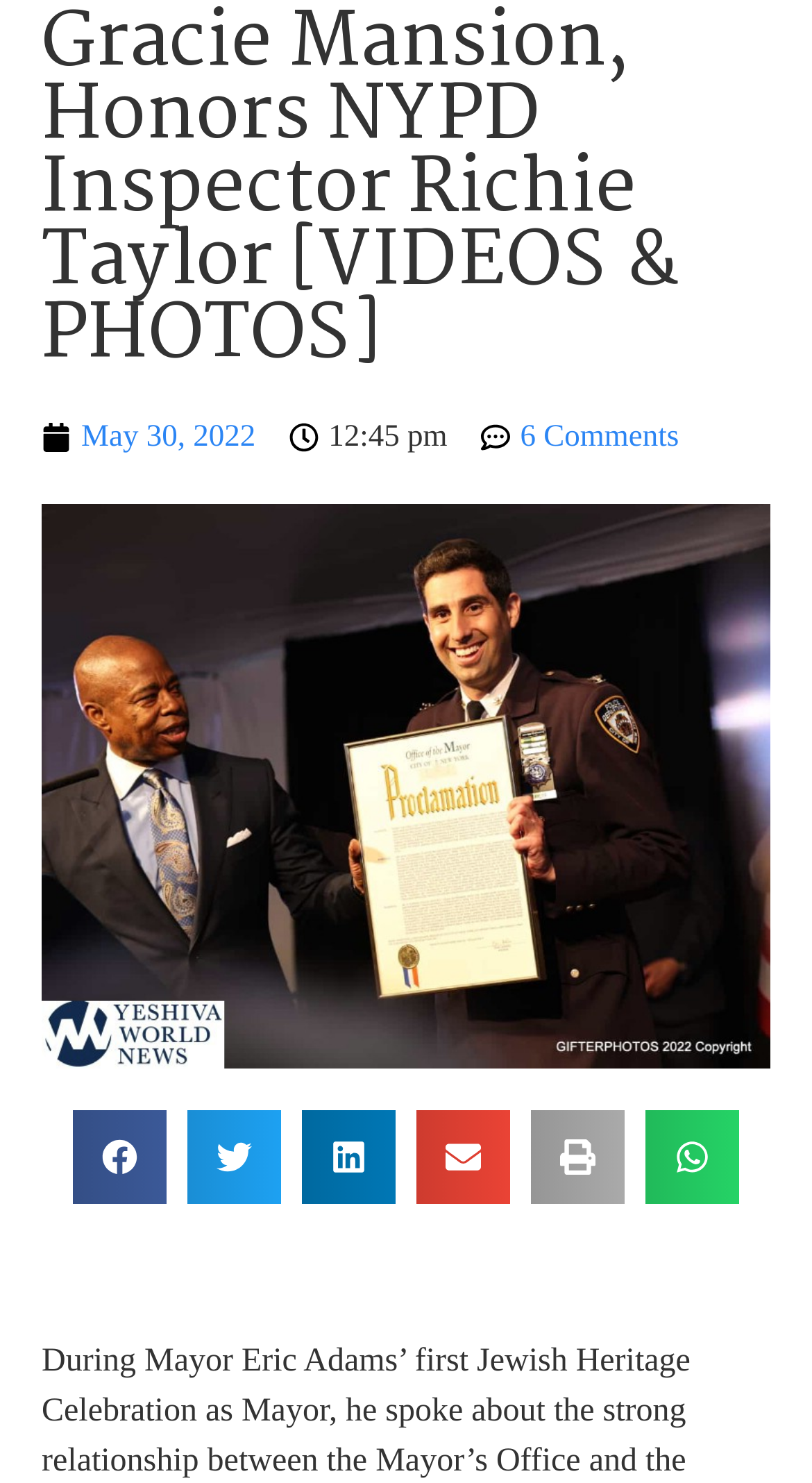Find the bounding box of the UI element described as follows: "aria-label="Share on linkedin"".

[0.372, 0.748, 0.487, 0.811]